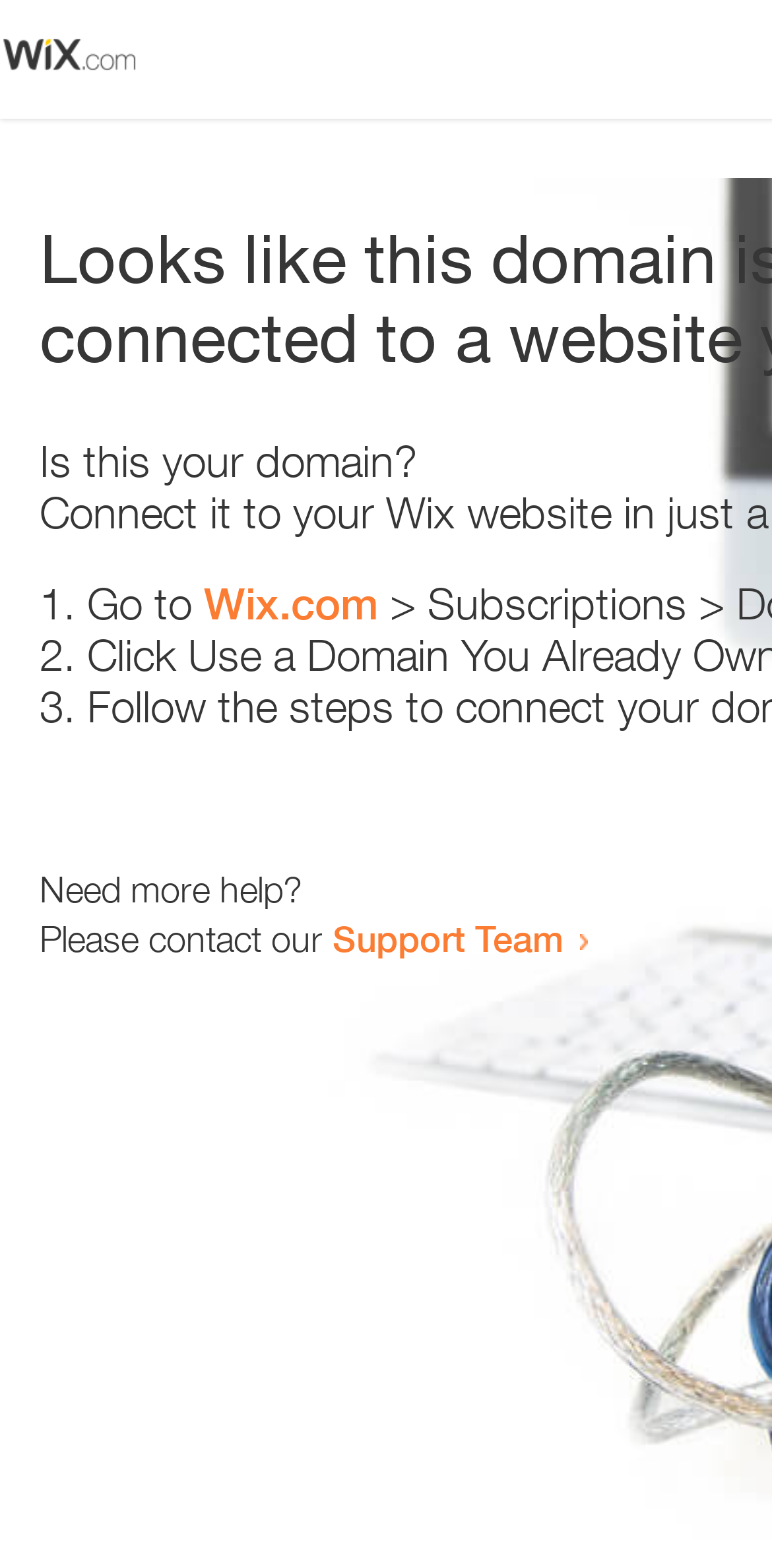Offer a thorough description of the webpage.

The webpage appears to be an error page, with a small image at the top left corner. Below the image, there is a heading that reads "Is this your domain?" in a prominent position. 

To the right of the heading, there is a numbered list with three items. The first item starts with "1." and contains the text "Go to" followed by a link to "Wix.com". The second item starts with "2." and the third item starts with "3.", but their contents are not specified. 

Further down the page, there is a section that asks "Need more help?" and provides a contact option, stating "Please contact our Support Team" with a link to the Support Team.